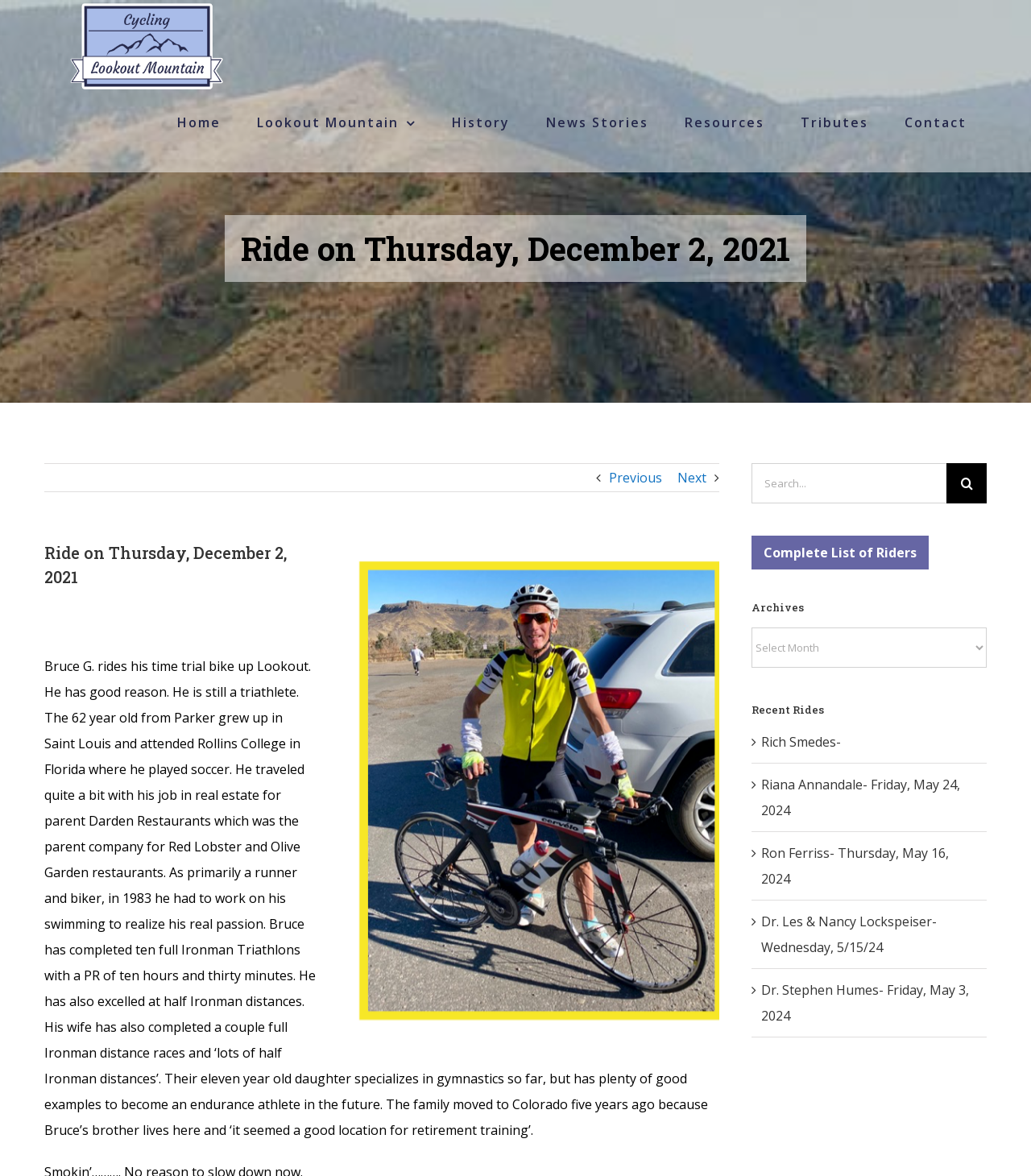Using the information in the image, give a comprehensive answer to the question: 
What is the purpose of the search box?

I determined the answer by examining the search box element, which has a label 'Search for:' and a button with a magnifying glass icon. This suggests that the search box is intended for users to search for specific content on the website.